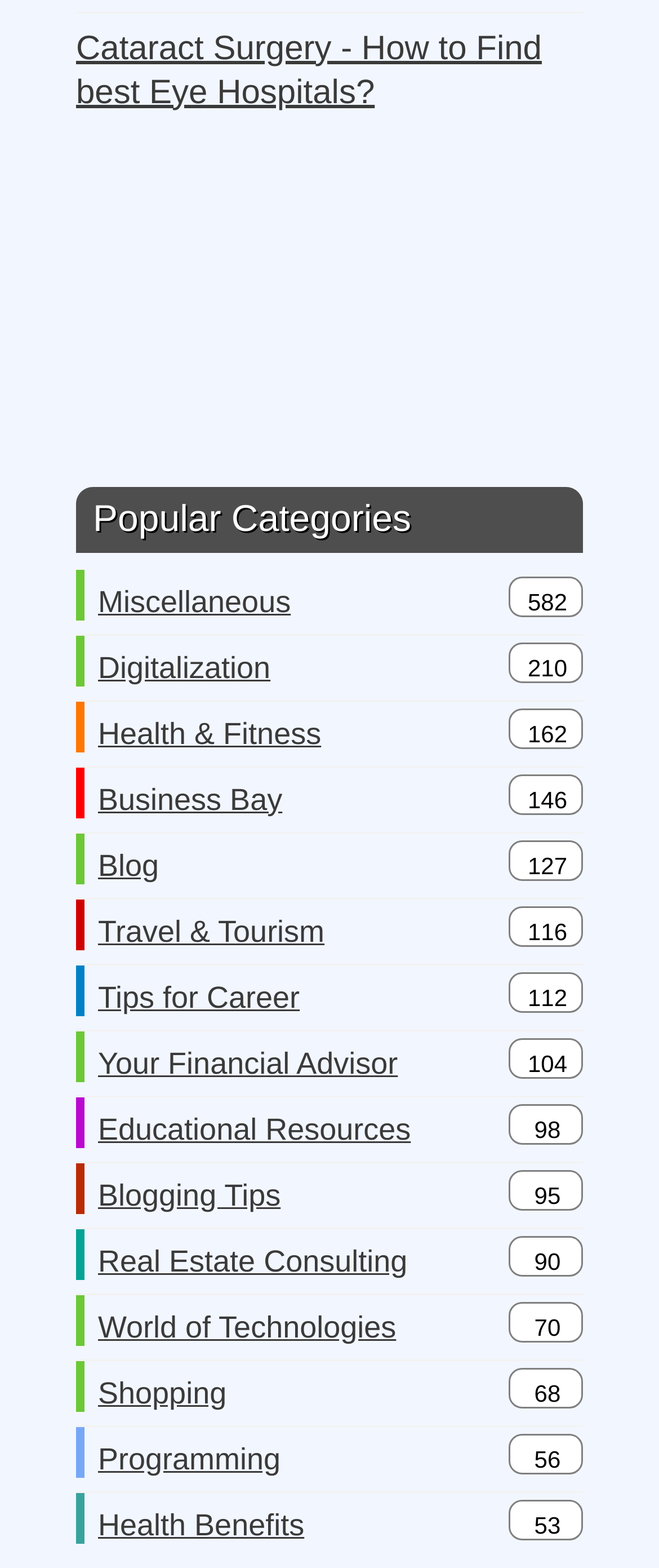How many categories are listed on the webpage?
Answer the question with as much detail as possible.

By counting the number of link elements with category names, I found that there are 20 categories listed on the webpage.